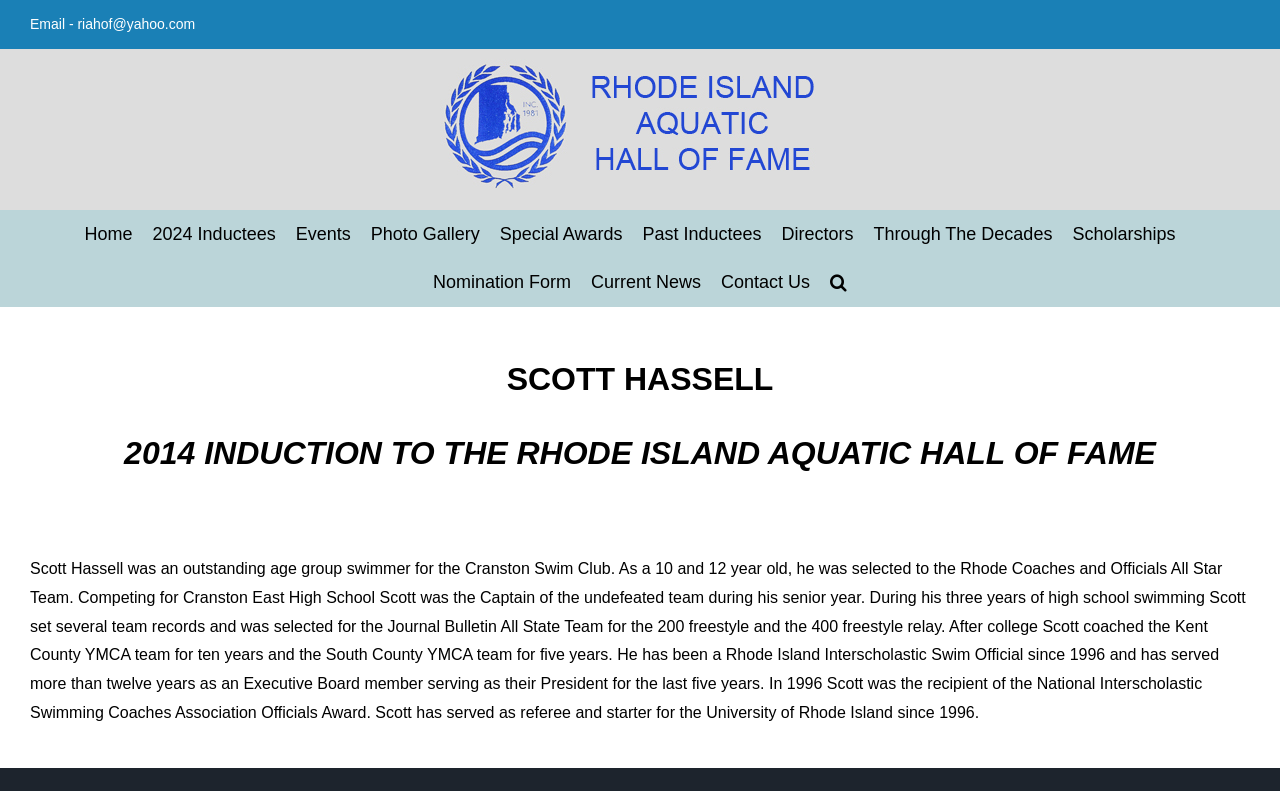Offer a comprehensive description of the webpage’s content and structure.

The webpage is dedicated to Scott Hassell's 2014 induction into the Rhode Island Aquatic Hall of Fame. At the top left corner, there is an email link and a logo of the Rhode Island Aquatic Hall of Fame, which is an image. Below the logo, there is a main navigation menu with 11 links, including "Home", "2024 Inductees", "Events", and "Past Inductees", among others. These links are aligned horizontally and take up most of the top section of the page.

Below the navigation menu, there is a main content section that starts with two headings, "SCOTT HASSELL" and "2014 INDUCTION TO THE RHODE ISLAND AQUATIC HALL OF FAME", which are centered at the top of the section. Following the headings, there is a brief biography of Scott Hassell, which describes his achievements as a swimmer and a coach. The biography is a block of text that takes up most of the main content section.

There are no images in the main content section, but there is a logo at the top of the page. The overall layout is organized, with clear headings and concise text. The navigation menu provides easy access to other sections of the website.